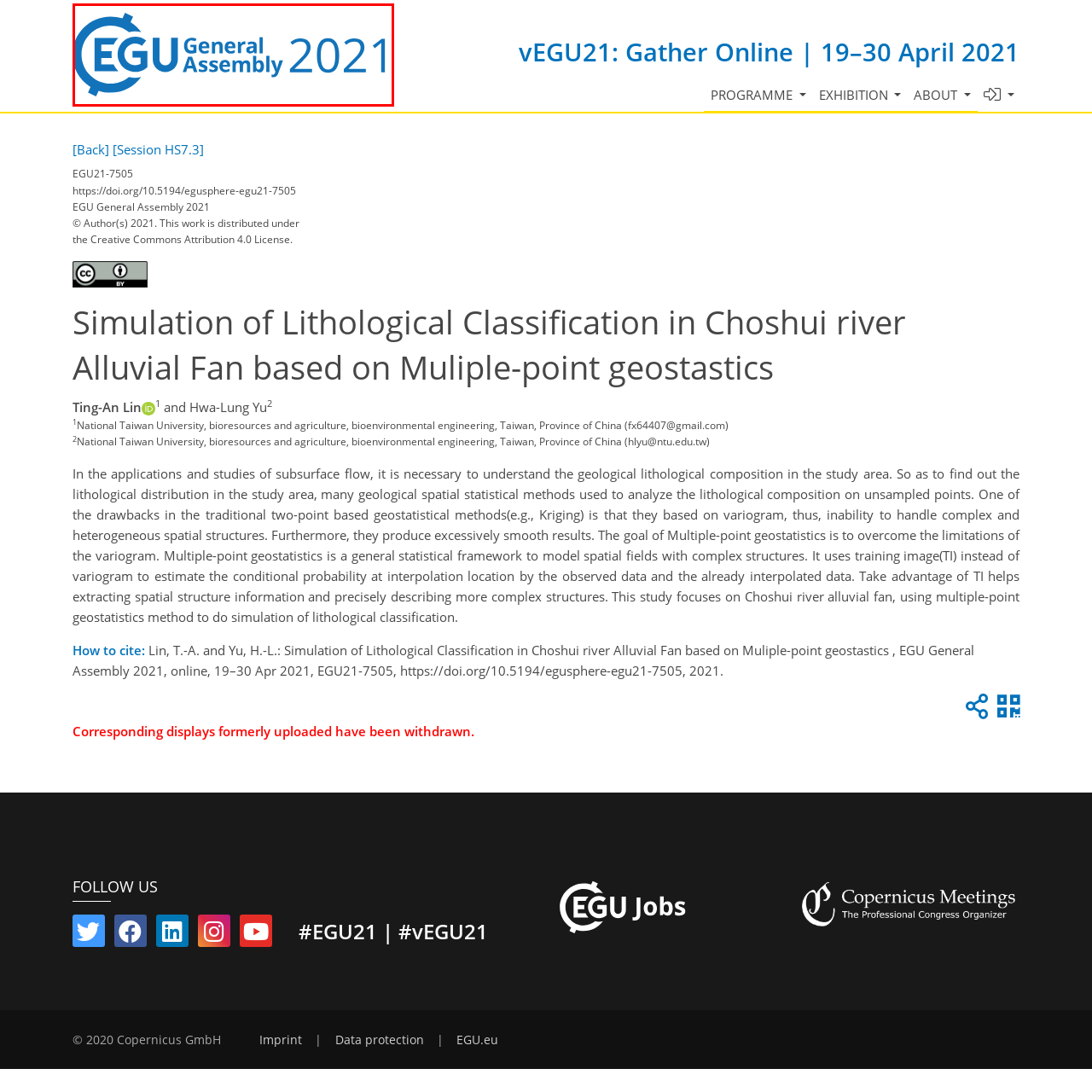Analyze the image surrounded by the red outline and answer the ensuing question with as much detail as possible based on the image:
What is the purpose of the EGU General Assembly?

The caption explains that the EGU General Assembly serves as a platform for scientists and researchers to present their work, exchange ideas, and collaborate on advancements in geological and environmental research, which indicates that the purpose of the assembly is to facilitate the sharing and exchange of scientific knowledge and ideas.